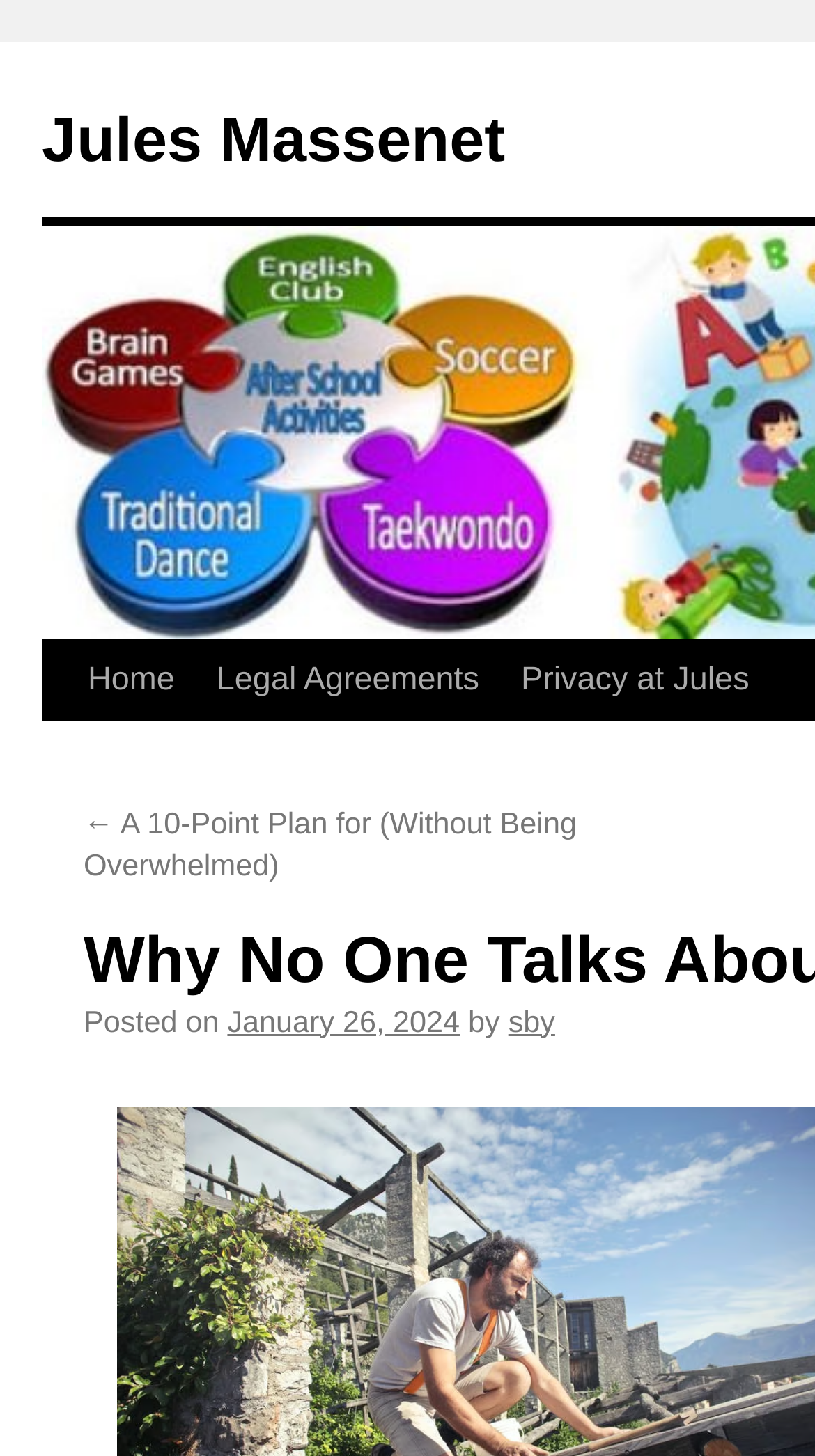Highlight the bounding box coordinates of the region I should click on to meet the following instruction: "read the 10-point plan".

[0.103, 0.555, 0.708, 0.607]